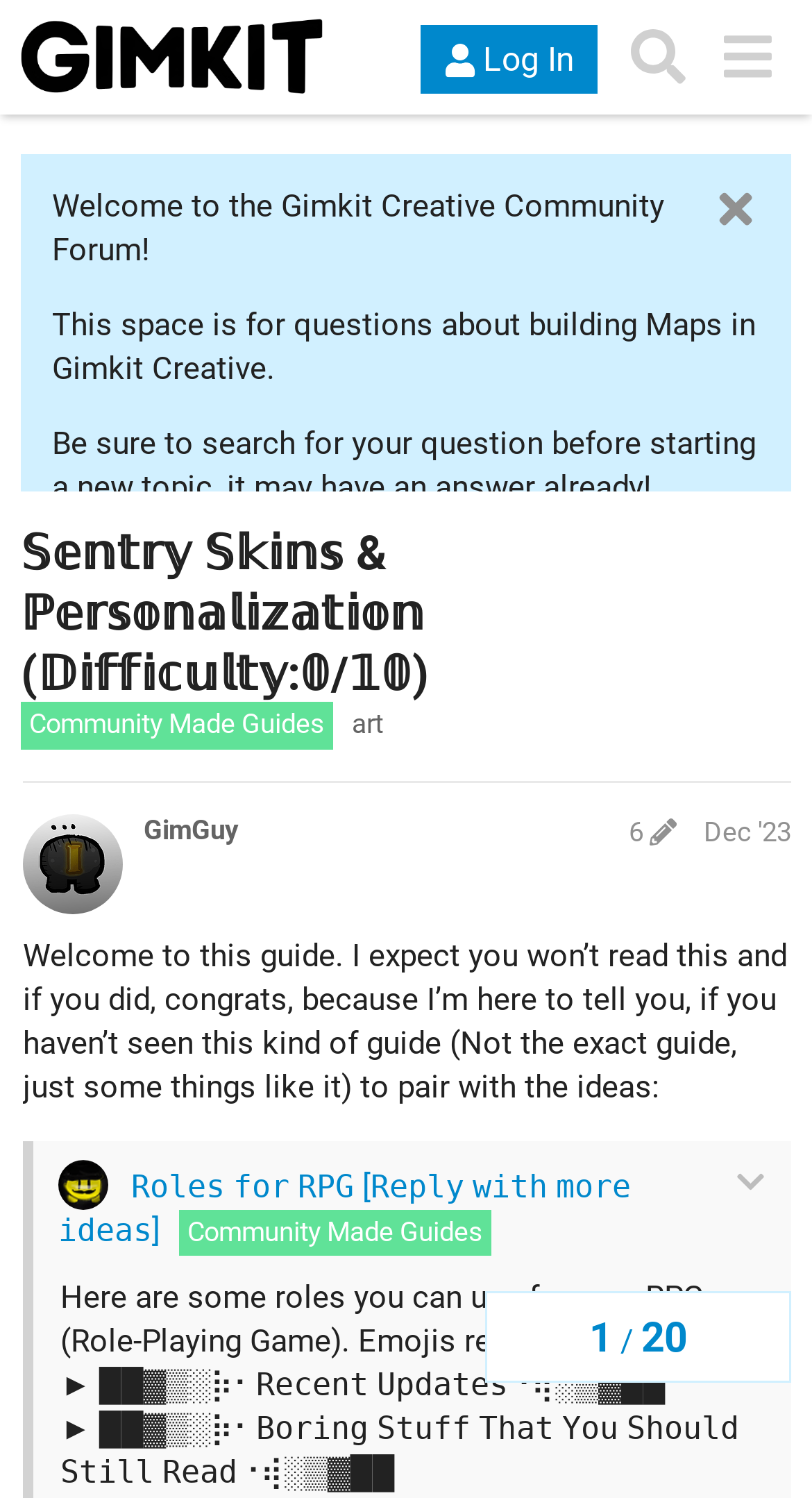Please specify the bounding box coordinates of the region to click in order to perform the following instruction: "Click the 'Log In' button".

[0.518, 0.017, 0.736, 0.063]